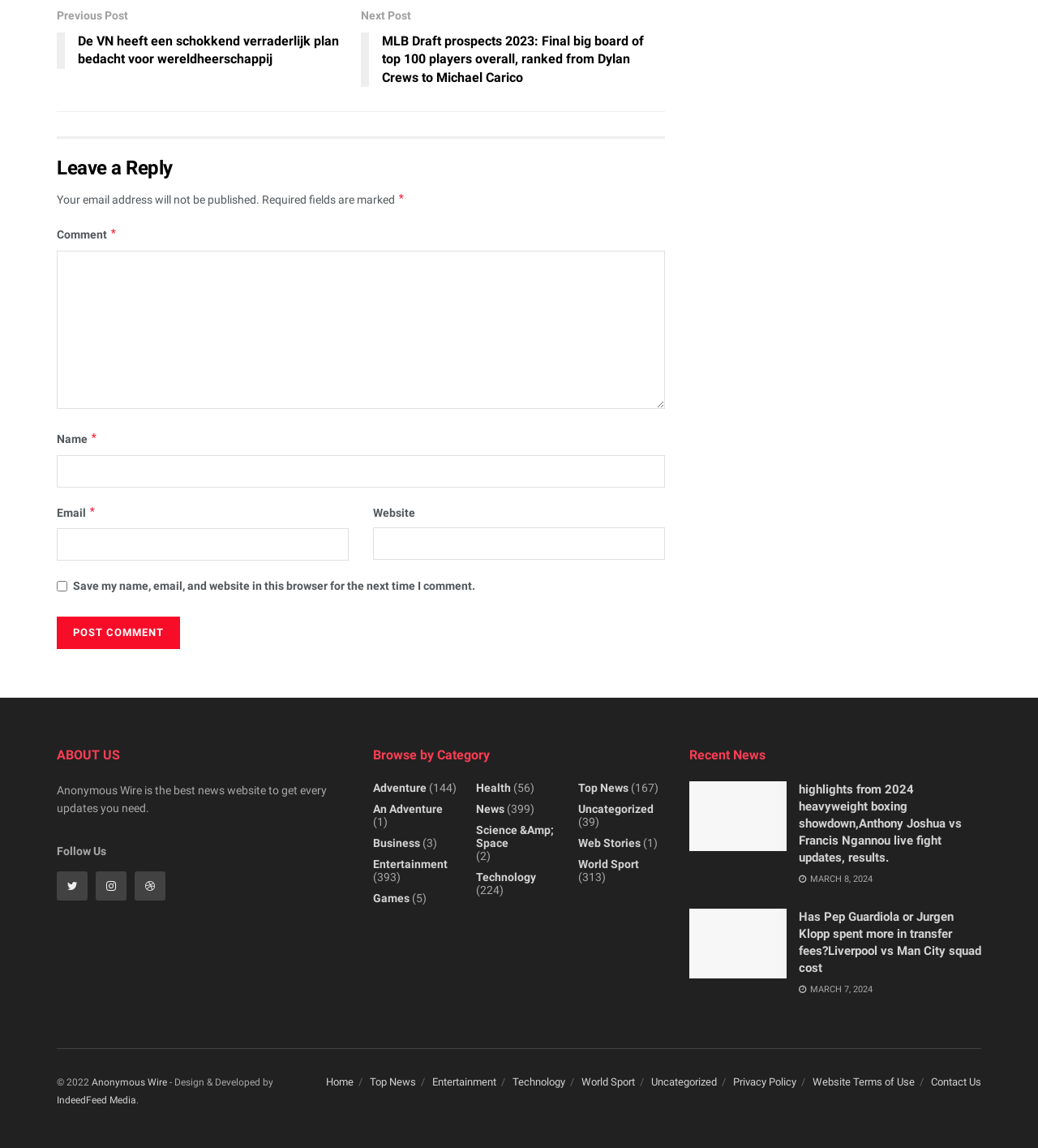Using the information in the image, could you please answer the following question in detail:
How many social media links are listed under 'Follow Us'?

Under the 'Follow Us' section, there are three social media links listed, represented by icons, which suggests that users can follow the website on these three social media platforms.